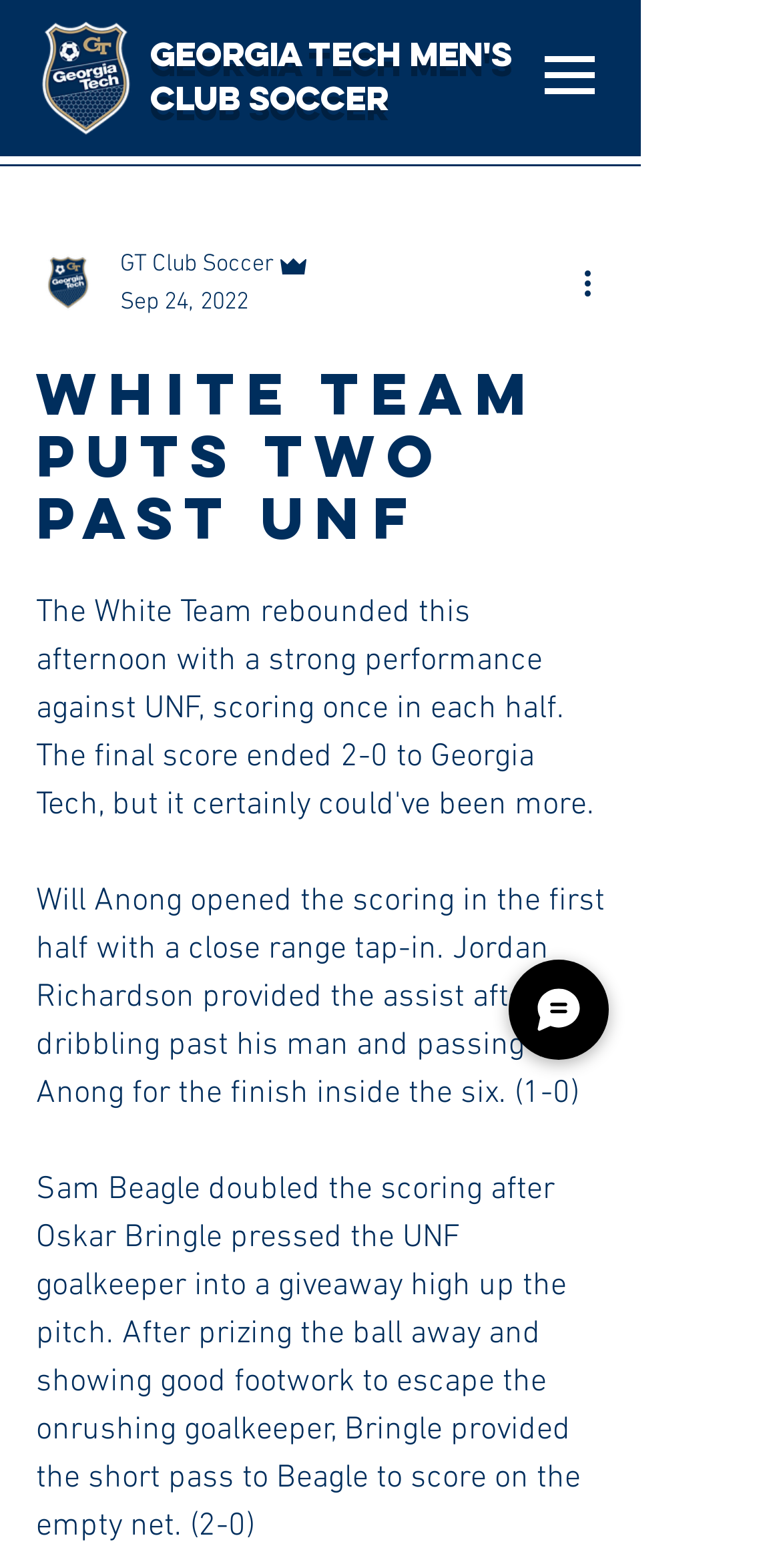What is the date of the article?
Provide a detailed answer to the question using information from the image.

I found the answer by looking at the generic element 'Sep 24, 2022' which suggests that the date of the article is Sep 24, 2022.